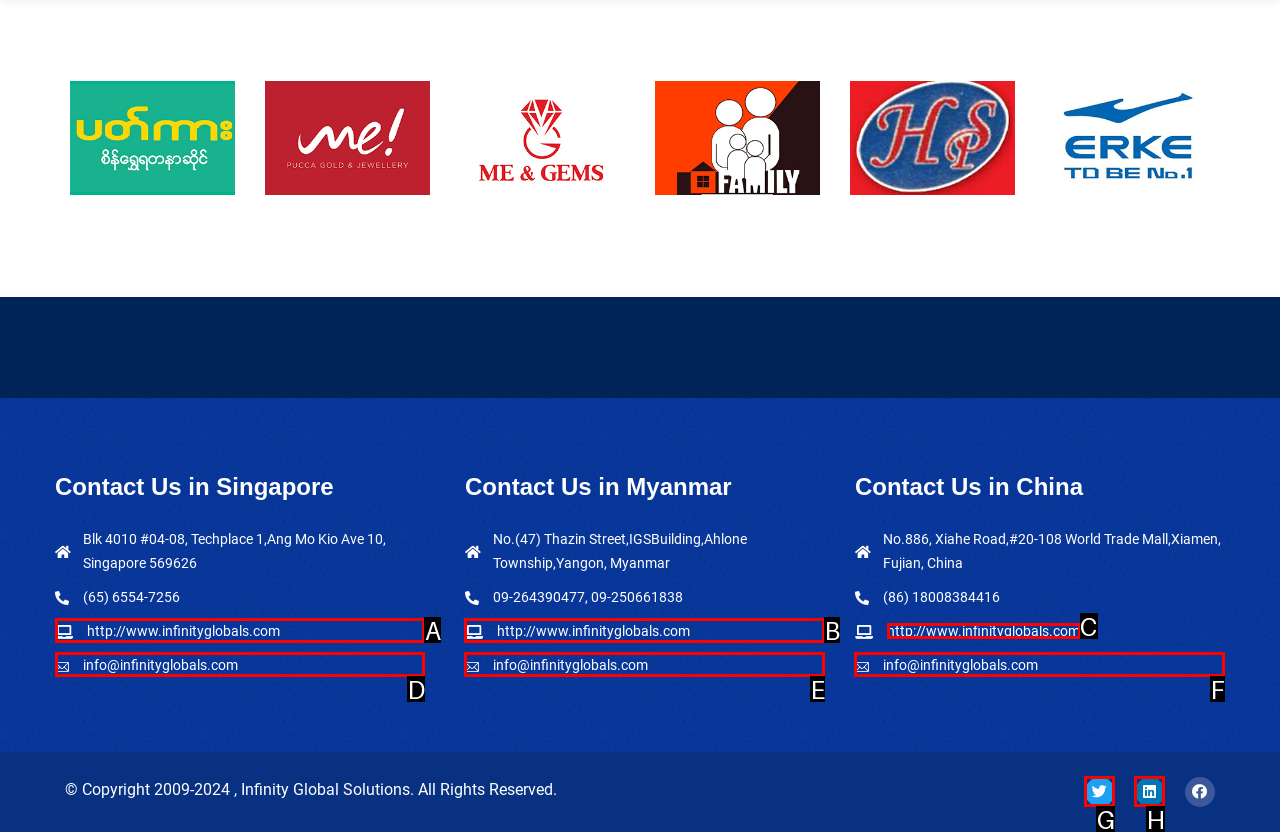To complete the instruction: visit the China office website, which HTML element should be clicked?
Respond with the option's letter from the provided choices.

C